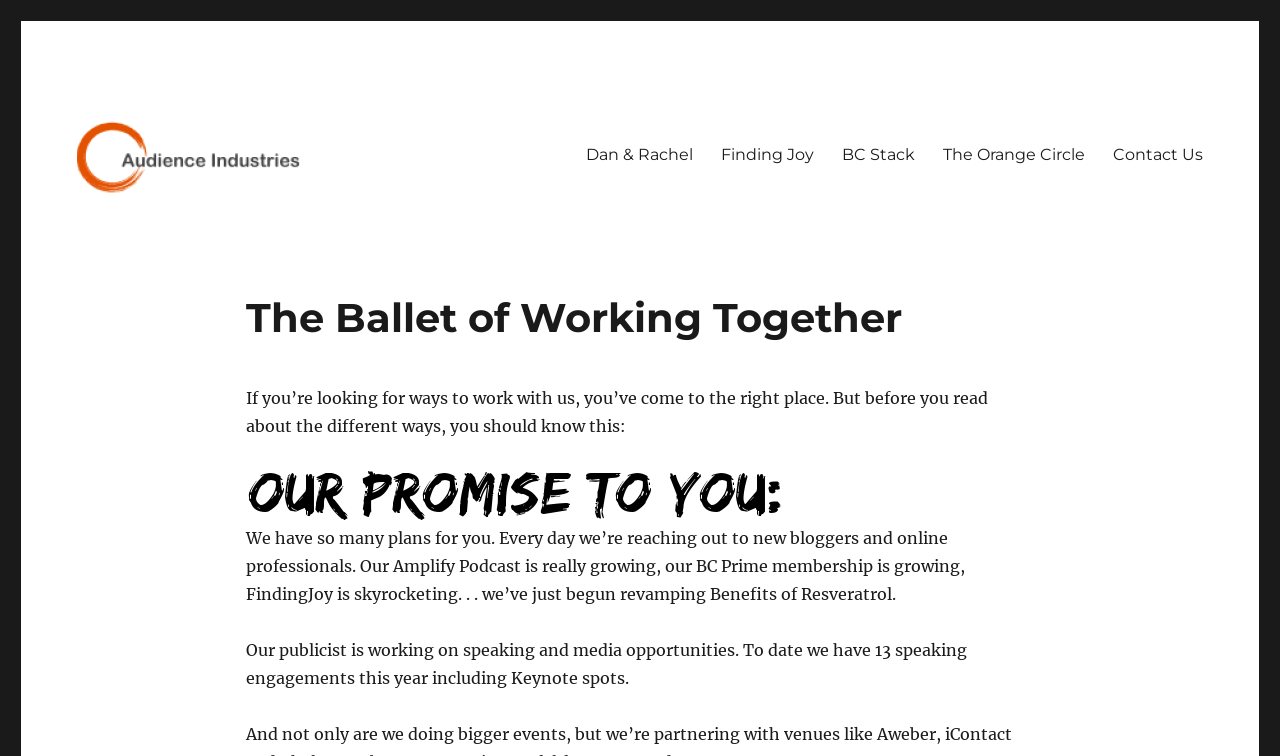Describe all the key features and sections of the webpage thoroughly.

The webpage is about Audience Industries, with a prominent link and image of the company's logo at the top left corner. Below the logo, there is a navigation menu with five links: "Dan & Rachel", "Finding Joy", "BC Stack", "The Orange Circle", and "Contact Us". 

The main content of the webpage is divided into sections. The first section has a heading "The Ballet of Working Together" and a paragraph of text that introduces the purpose of the webpage, which is to explore ways to work with the company. 

Below this introduction, there is an image with the caption "our-promise-to-you". The image is followed by two paragraphs of text that describe the company's plans and achievements, including the growth of their podcast, membership, and speaking engagements.